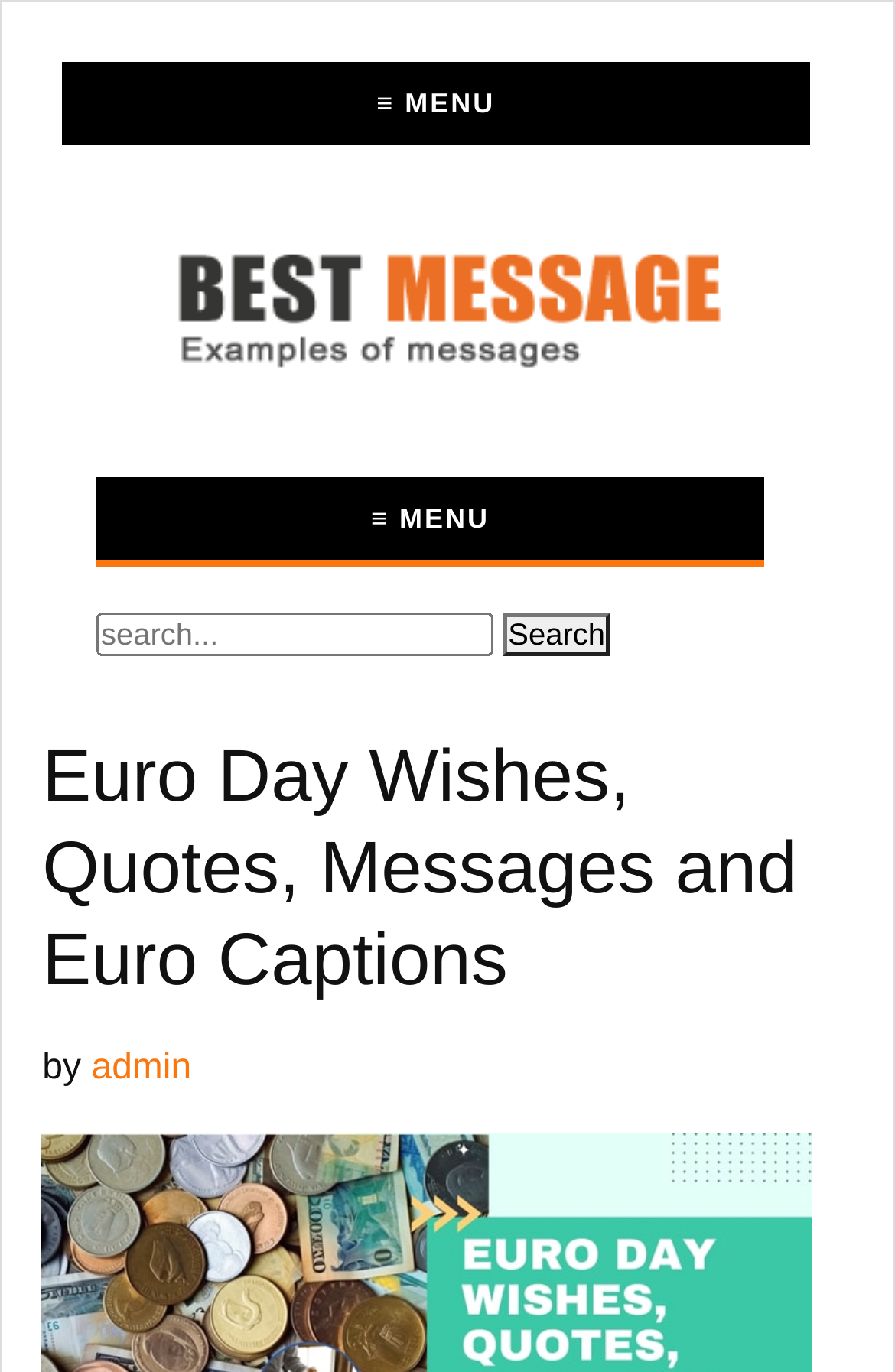Bounding box coordinates are specified in the format (top-left x, top-left y, bottom-right x, bottom-right y). All values are floating point numbers bounded between 0 and 1. Please provide the bounding box coordinate of the region this sentence describes: value="Search"

[0.563, 0.446, 0.681, 0.478]